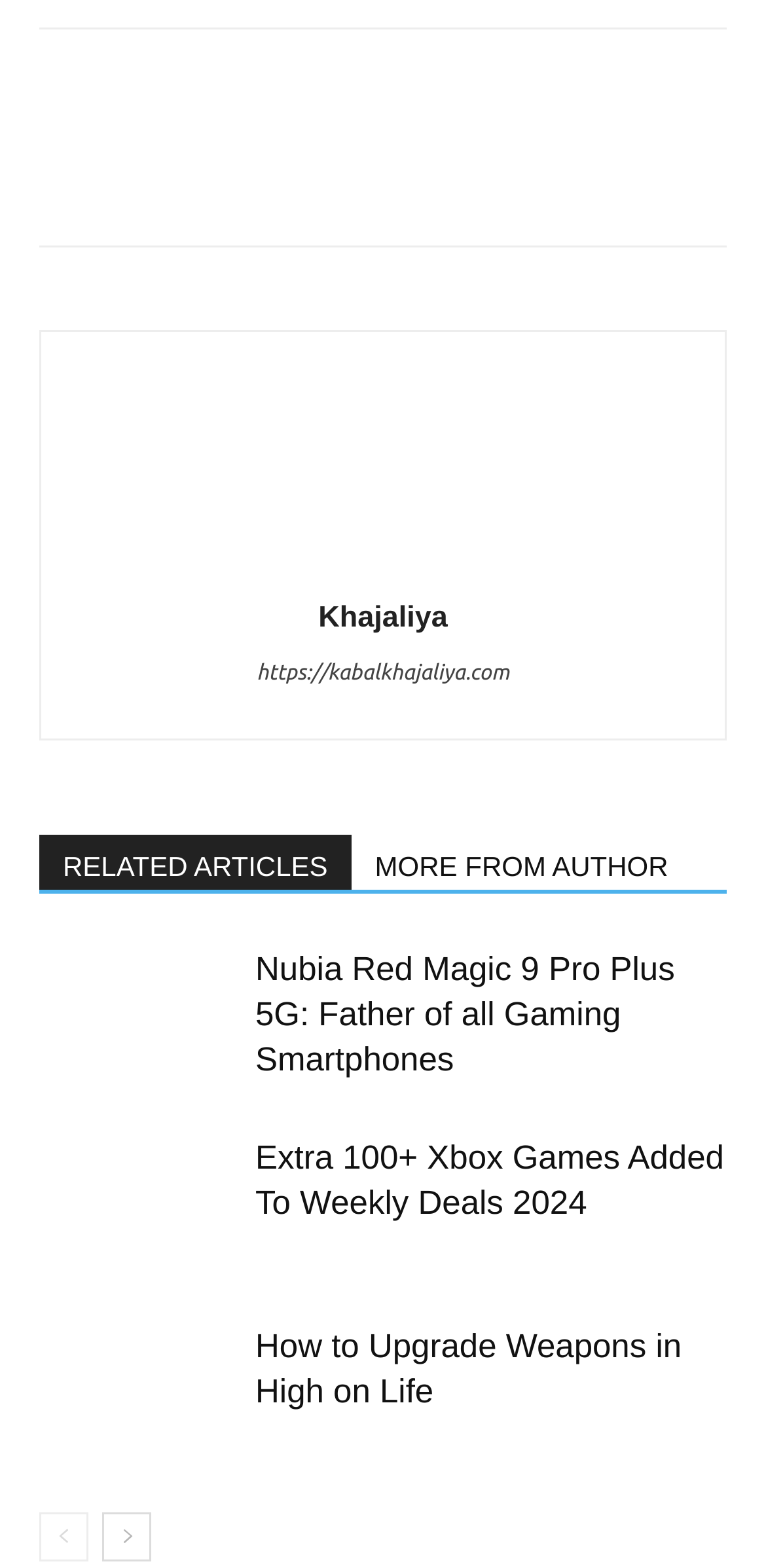Can you find the bounding box coordinates for the element that needs to be clicked to execute this instruction: "Learn how to upgrade weapons in High on Life"? The coordinates should be given as four float numbers between 0 and 1, i.e., [left, top, right, bottom].

[0.051, 0.844, 0.308, 0.915]